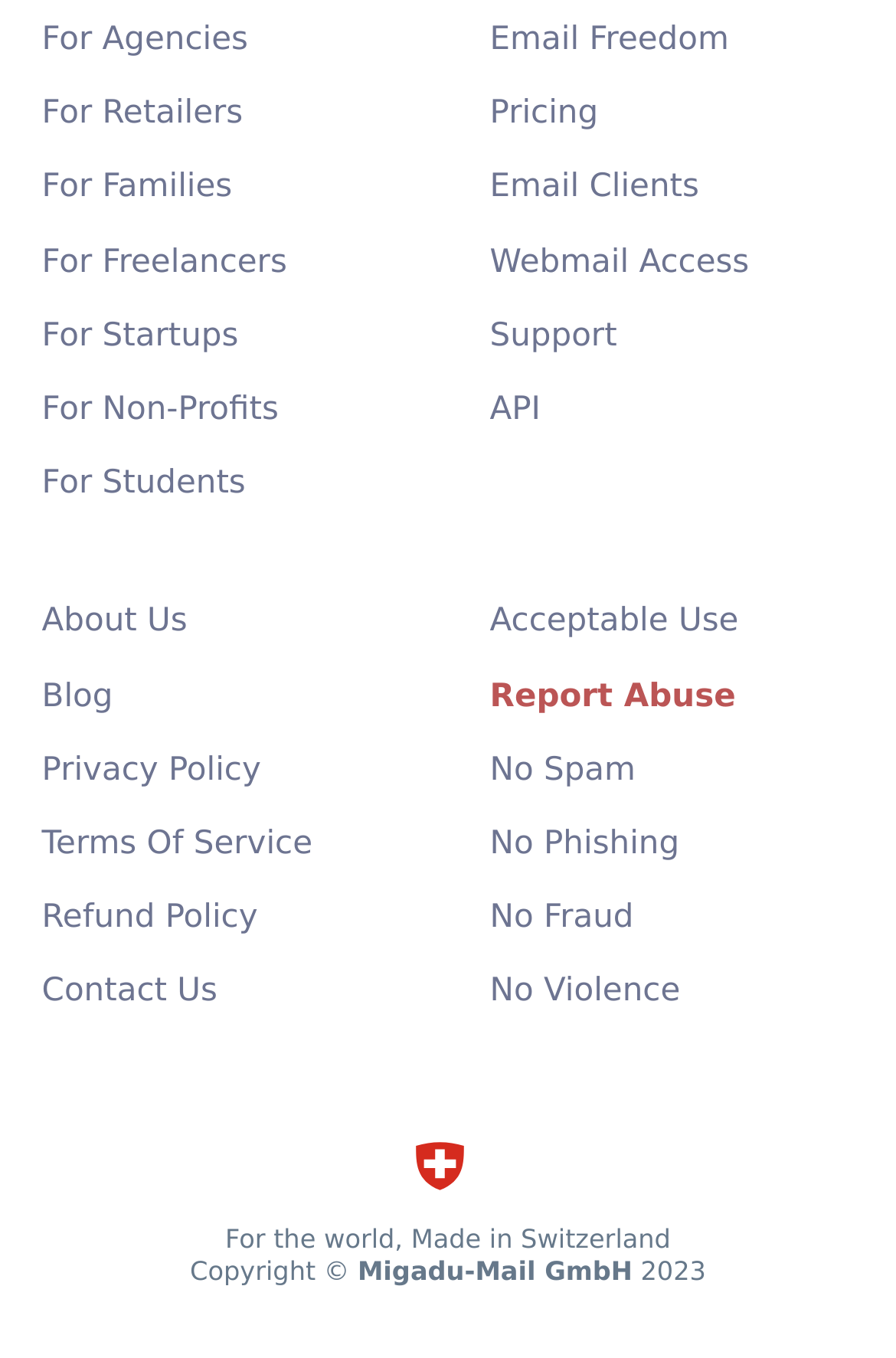Specify the bounding box coordinates (top-left x, top-left y, bottom-right x, bottom-right y) of the UI element in the screenshot that matches this description: No Fraud

[0.536, 0.657, 0.718, 0.698]